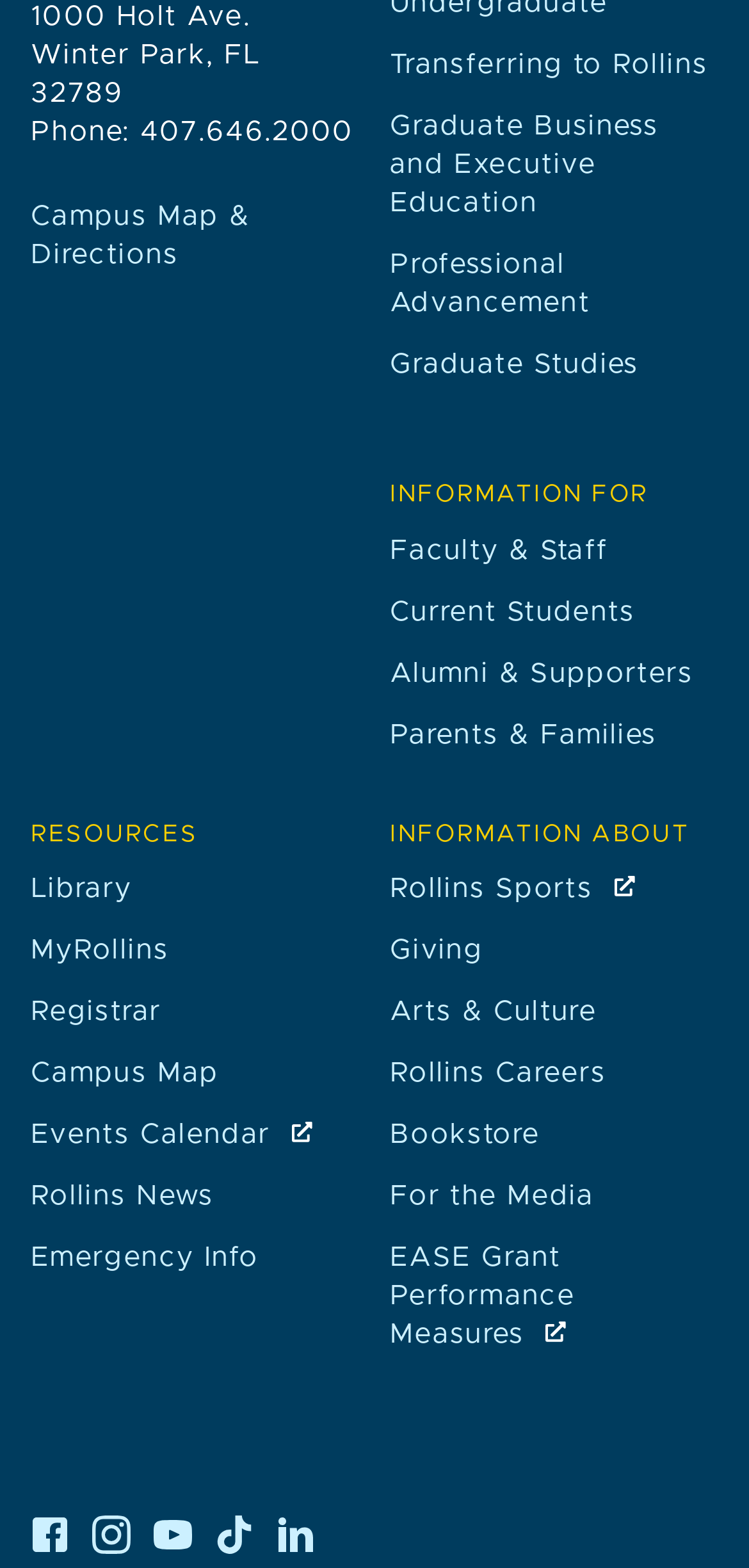Determine the bounding box coordinates of the element that should be clicked to execute the following command: "Access graduate business and executive education".

[0.521, 0.071, 0.88, 0.139]